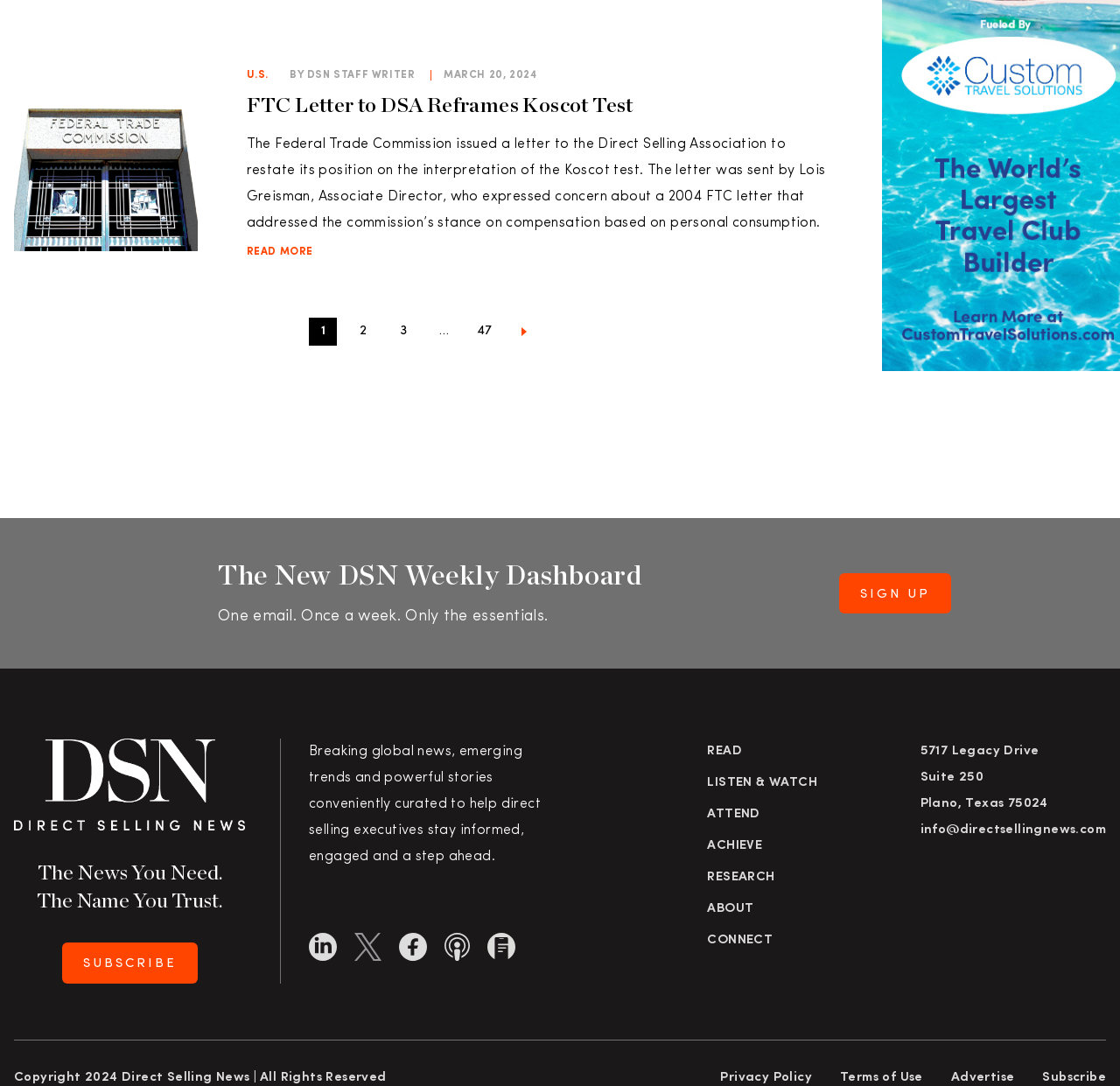Find the bounding box coordinates of the clickable region needed to perform the following instruction: "Visit the brand website". The coordinates should be provided as four float numbers between 0 and 1, i.e., [left, top, right, bottom].

[0.012, 0.68, 0.219, 0.765]